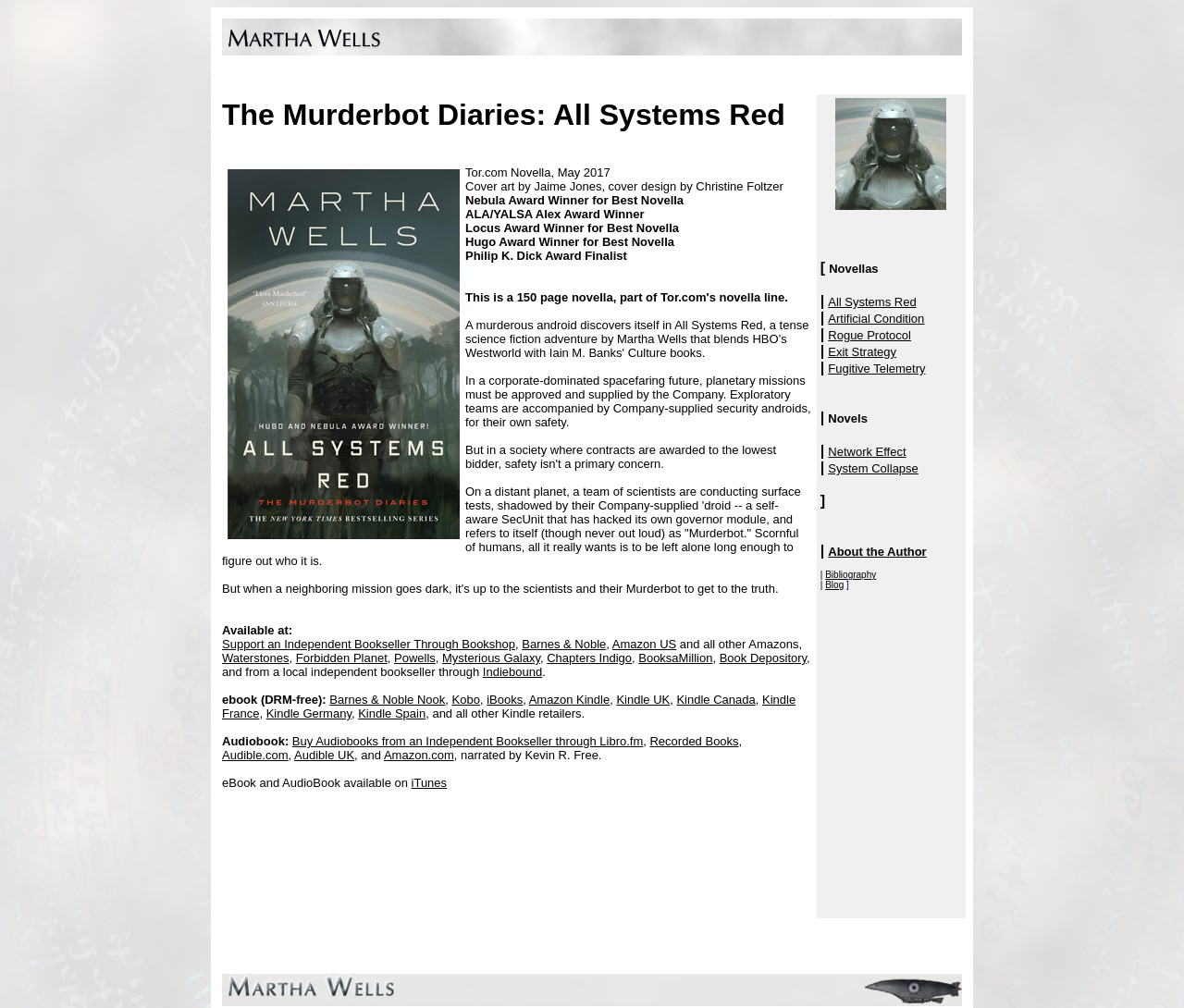Pinpoint the bounding box coordinates of the clickable area needed to execute the instruction: "Explore other novellas". The coordinates should be specified as four float numbers between 0 and 1, i.e., [left, top, right, bottom].

[0.699, 0.291, 0.774, 0.306]